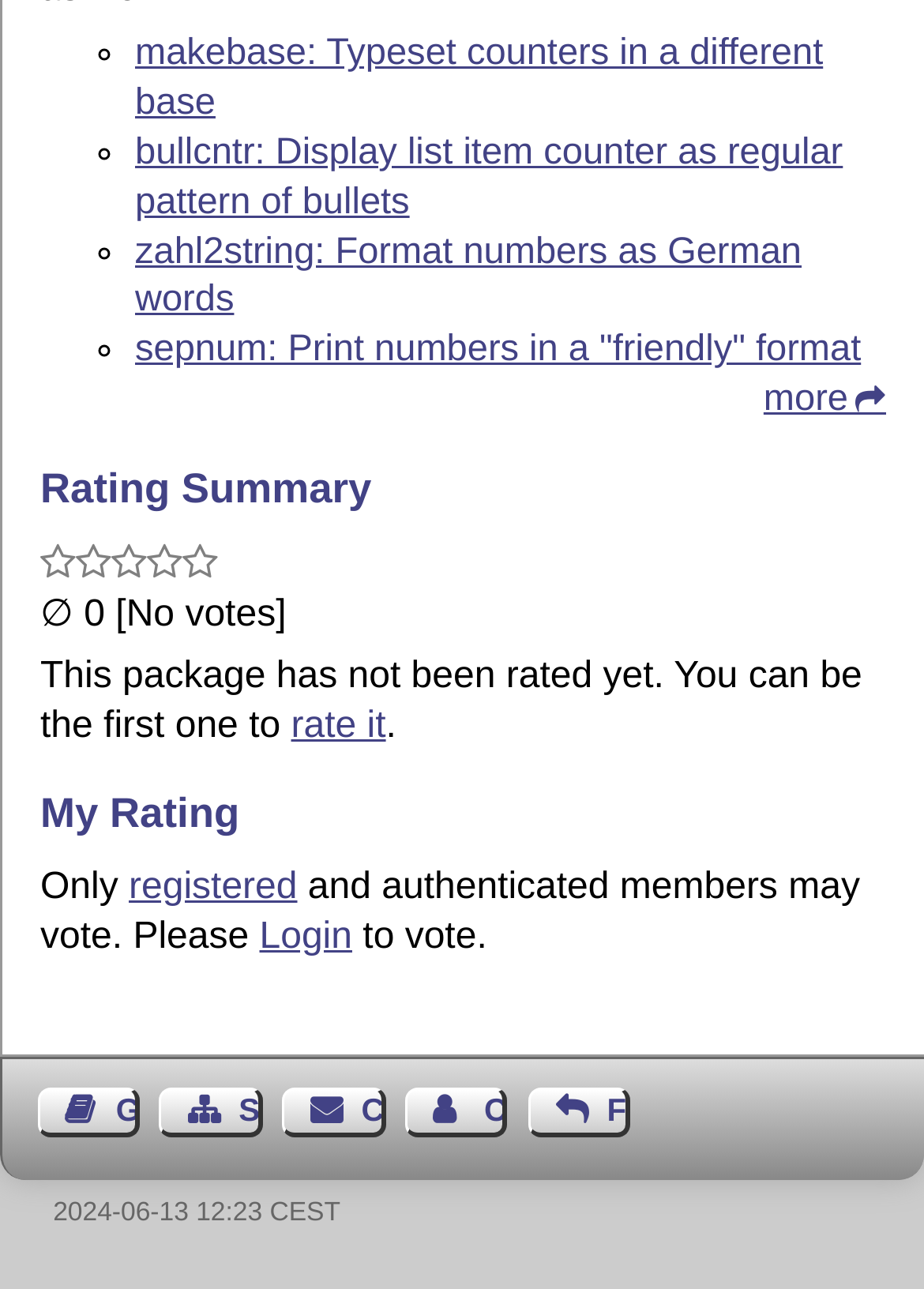From the webpage screenshot, predict the bounding box coordinates (top-left x, top-left y, bottom-right x, bottom-right y) for the UI element described here: Login

[0.281, 0.711, 0.381, 0.742]